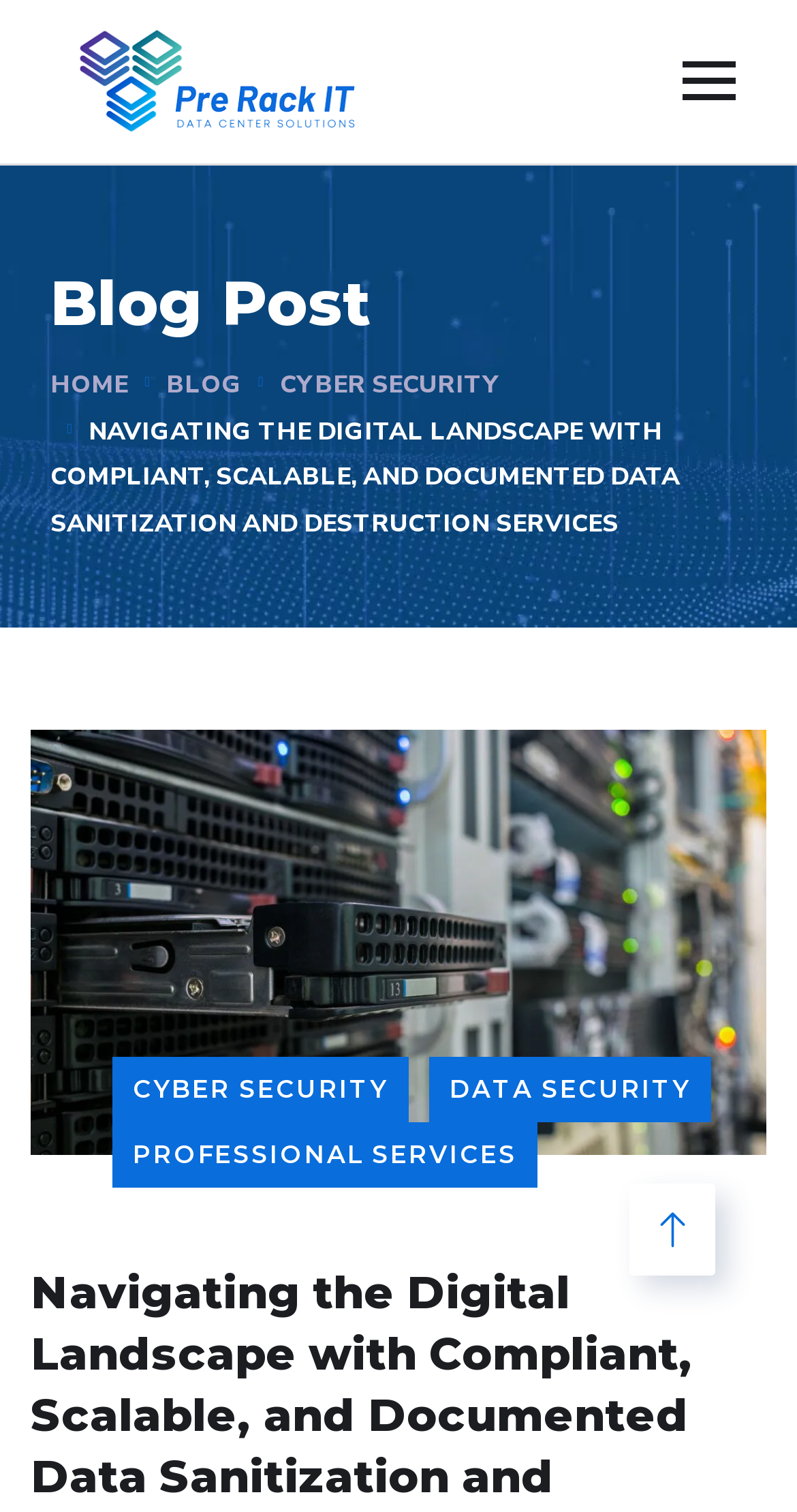Determine the bounding box coordinates of the clickable region to carry out the instruction: "learn about cyber security".

[0.351, 0.244, 0.625, 0.265]